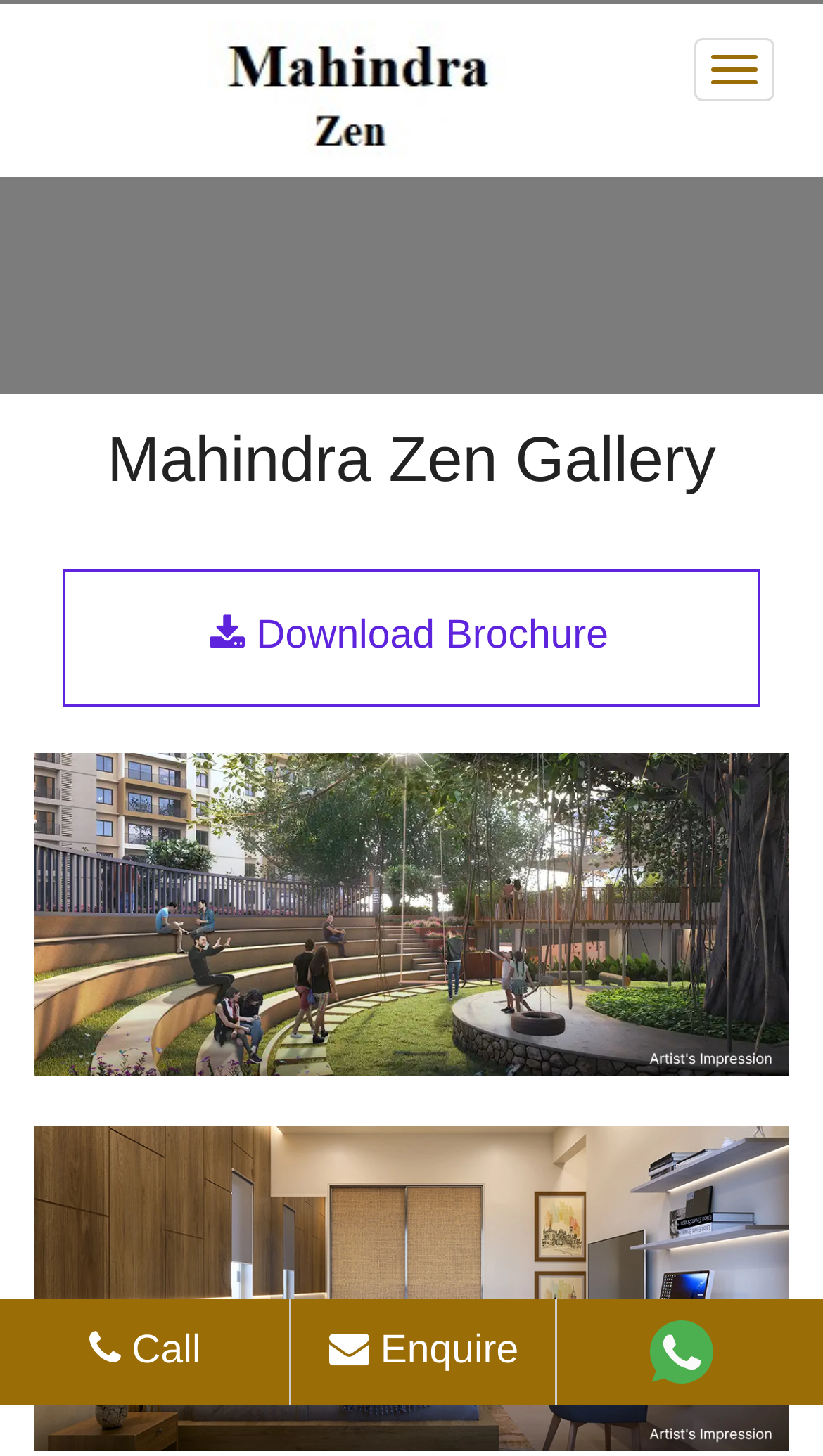Please answer the following question using a single word or phrase: 
How many columns are in the table at the bottom?

3